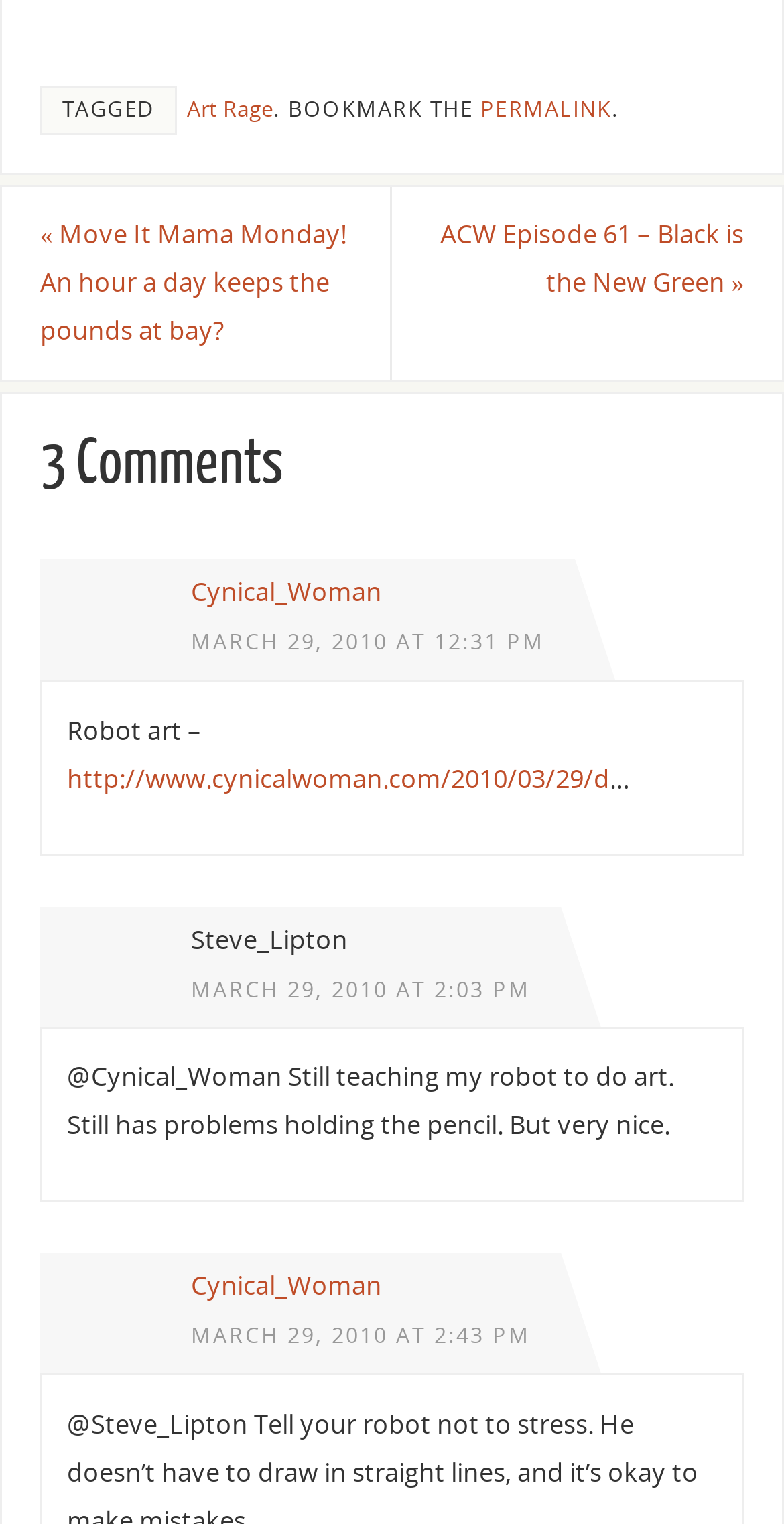Please provide a brief answer to the following inquiry using a single word or phrase:
How many links are there in the first table?

2